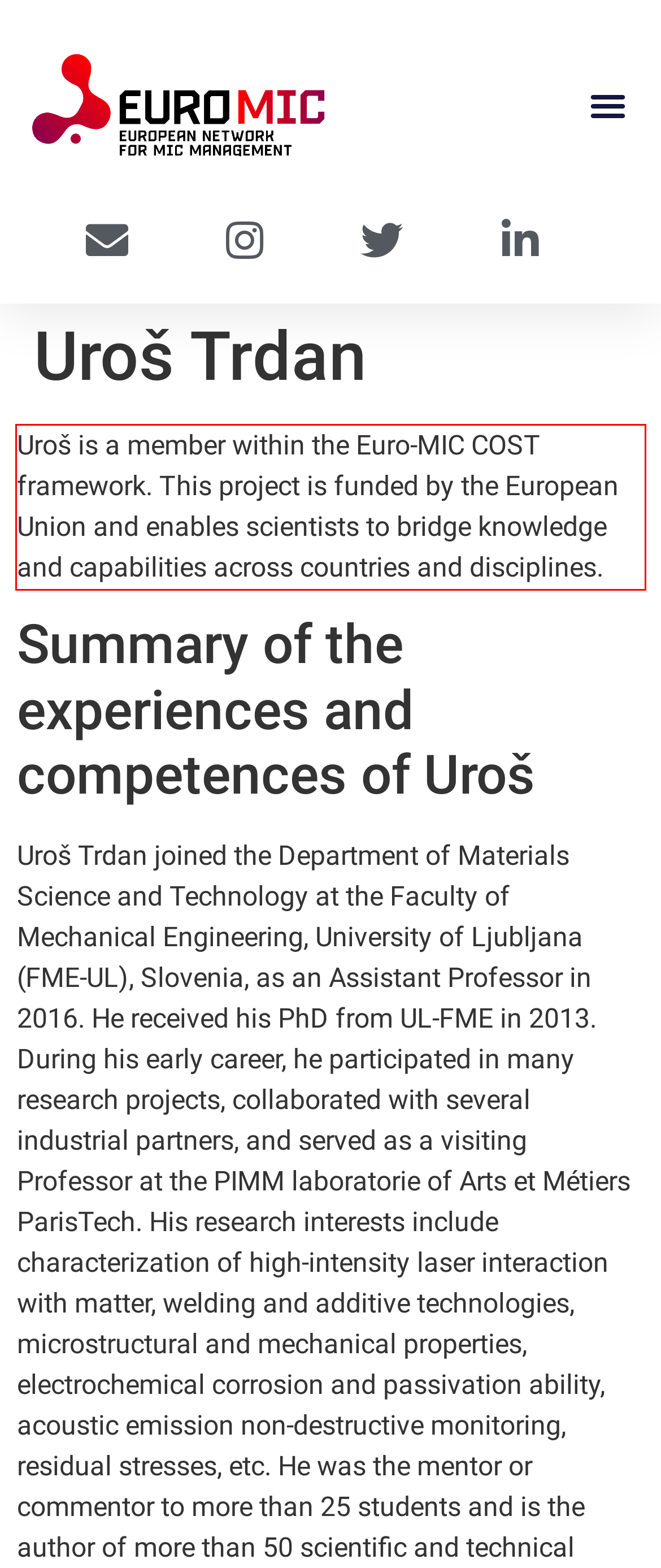Using the provided webpage screenshot, recognize the text content in the area marked by the red bounding box.

Uroš is a member within the Euro-MIC COST framework. This project is funded by the European Union and enables scientists to bridge knowledge and capabilities across countries and disciplines.